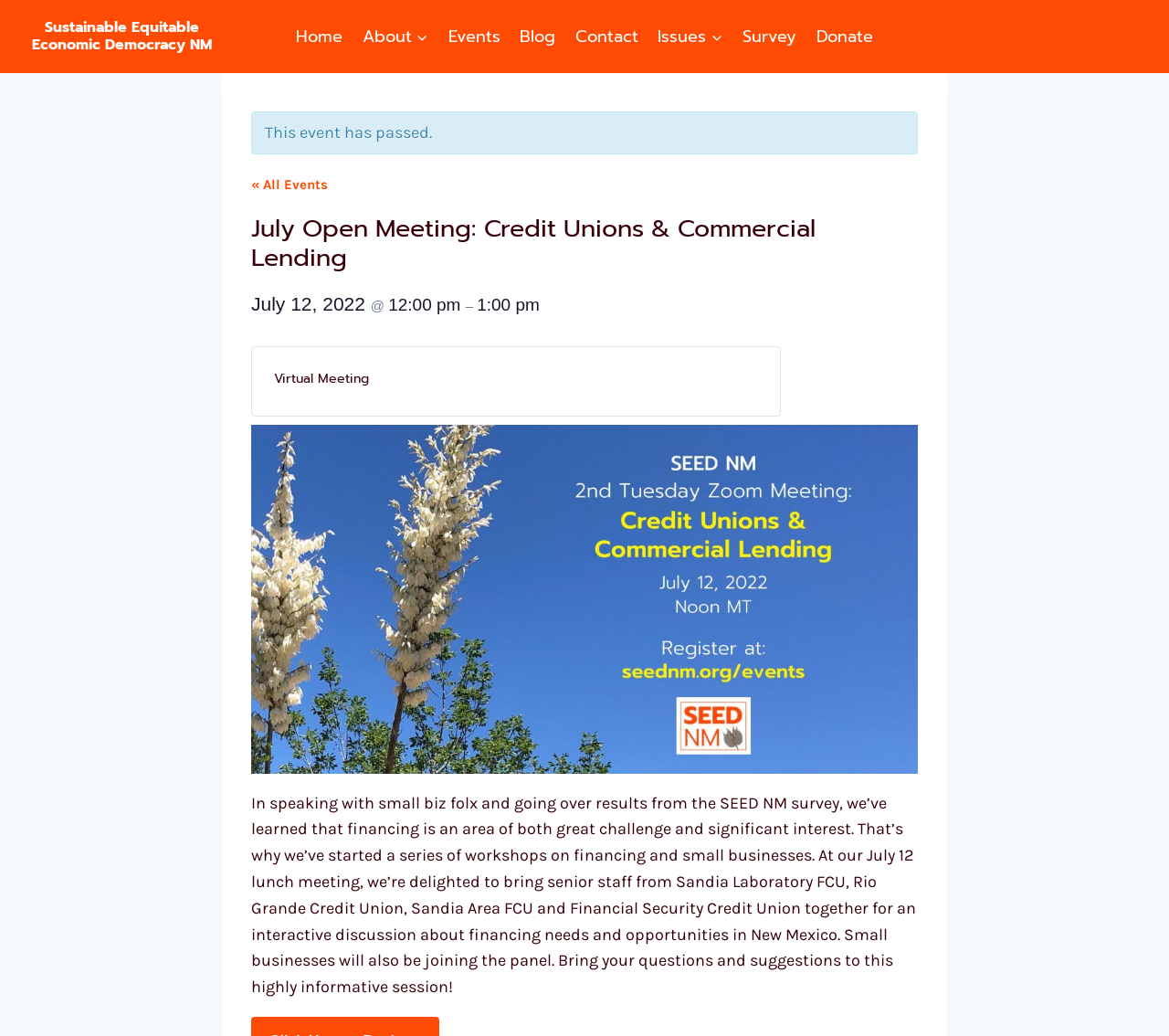Locate the bounding box coordinates of the element that needs to be clicked to carry out the instruction: "Contact Greg Matlock". The coordinates should be given as four float numbers ranging from 0 to 1, i.e., [left, top, right, bottom].

None